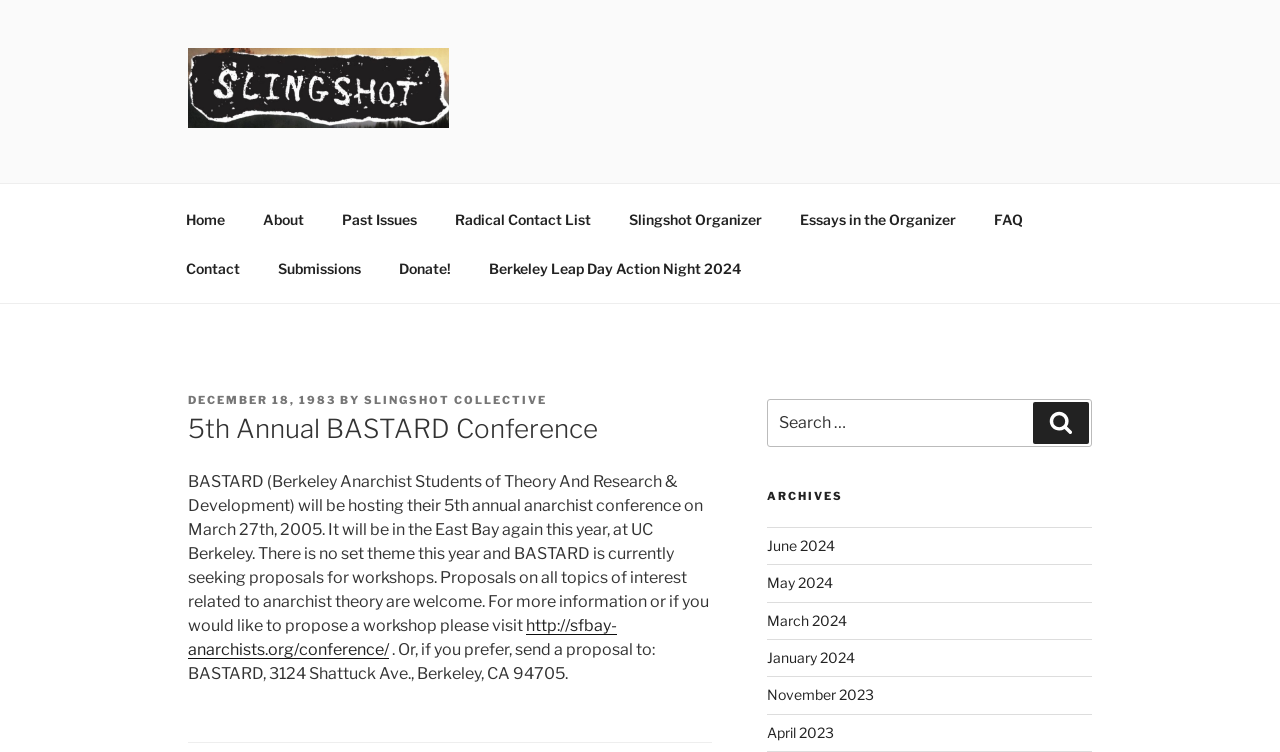Extract the main heading text from the webpage.

5th Annual BASTARD Conference